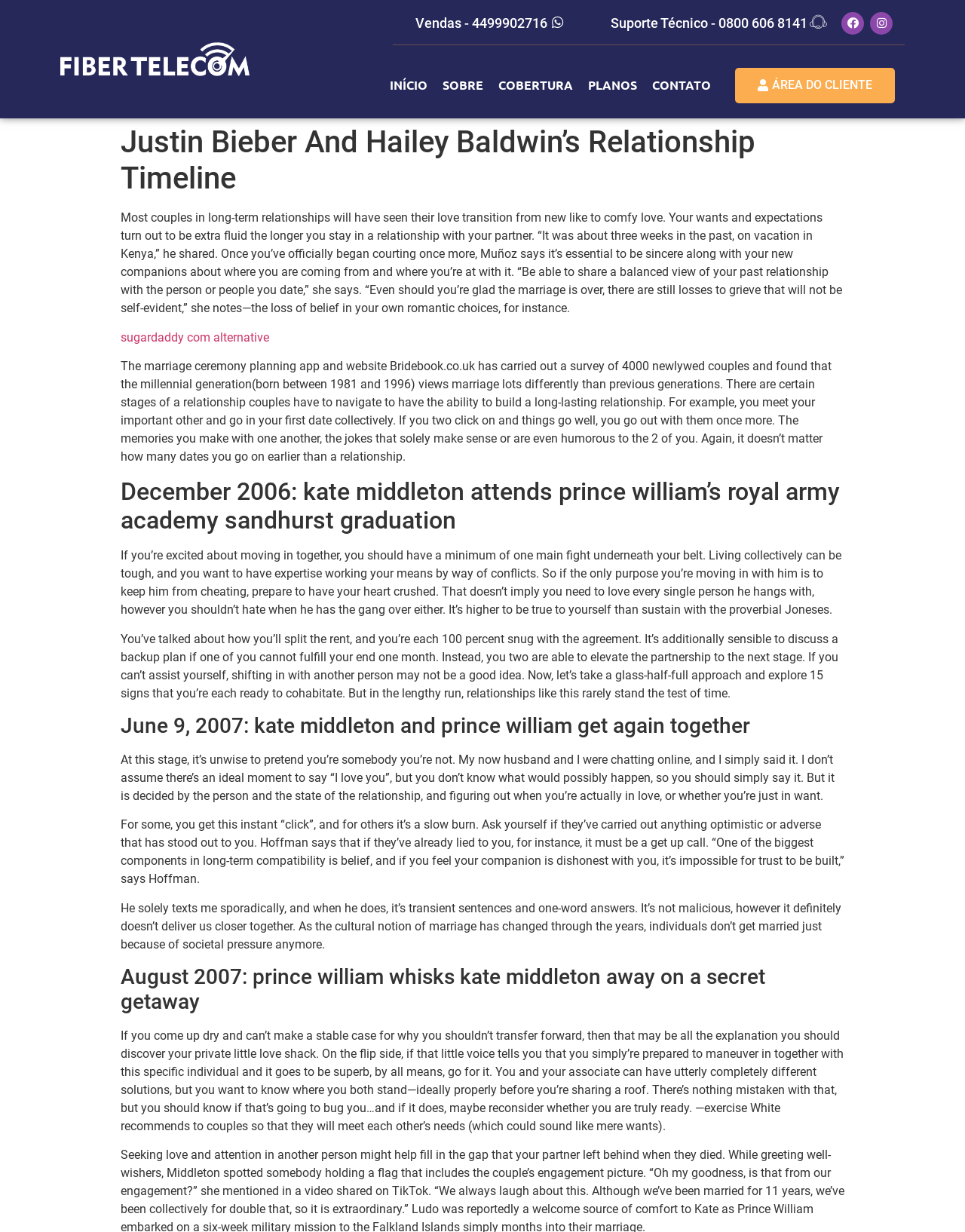Find the bounding box coordinates of the element's region that should be clicked in order to follow the given instruction: "Click on the 'CONTATO' link". The coordinates should consist of four float numbers between 0 and 1, i.e., [left, top, right, bottom].

[0.668, 0.055, 0.745, 0.083]